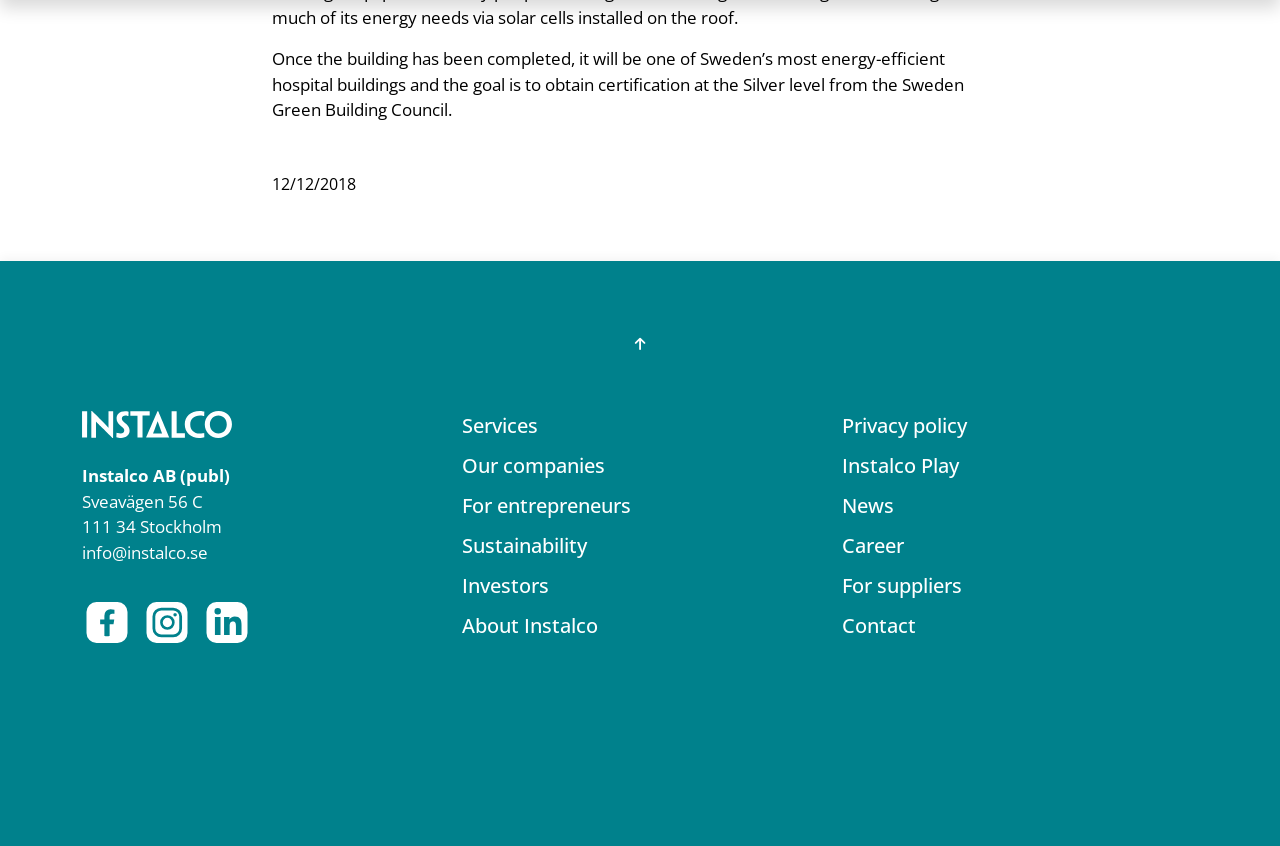Using the webpage screenshot and the element description parent_node: Instalco AB (publ) title="Start", determine the bounding box coordinates. Specify the coordinates in the format (top-left x, top-left y, bottom-right x, bottom-right y) with values ranging from 0 to 1.

[0.064, 0.492, 0.181, 0.524]